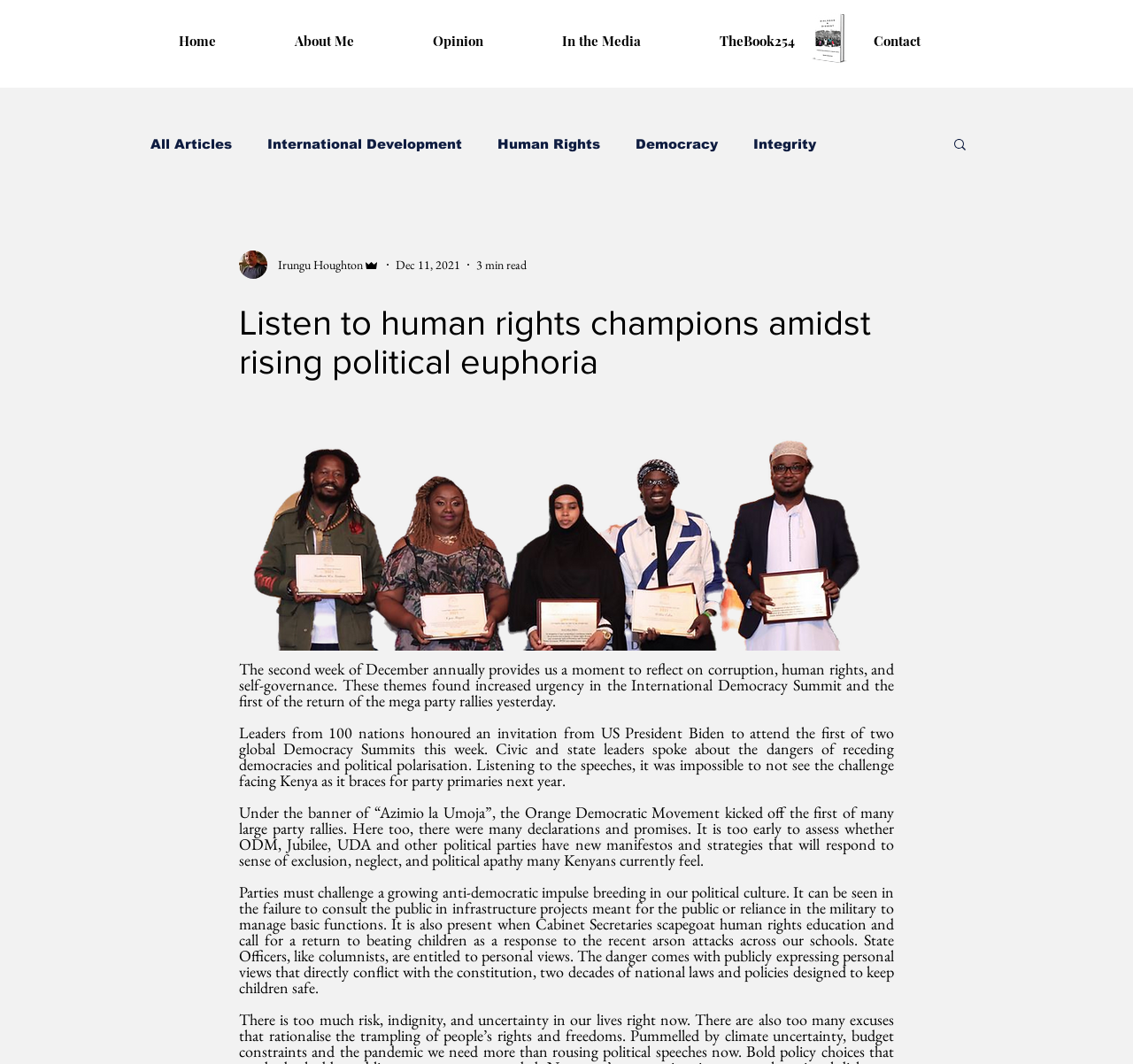What is the name of the writer?
Provide a concise answer using a single word or phrase based on the image.

Irungu Houghton